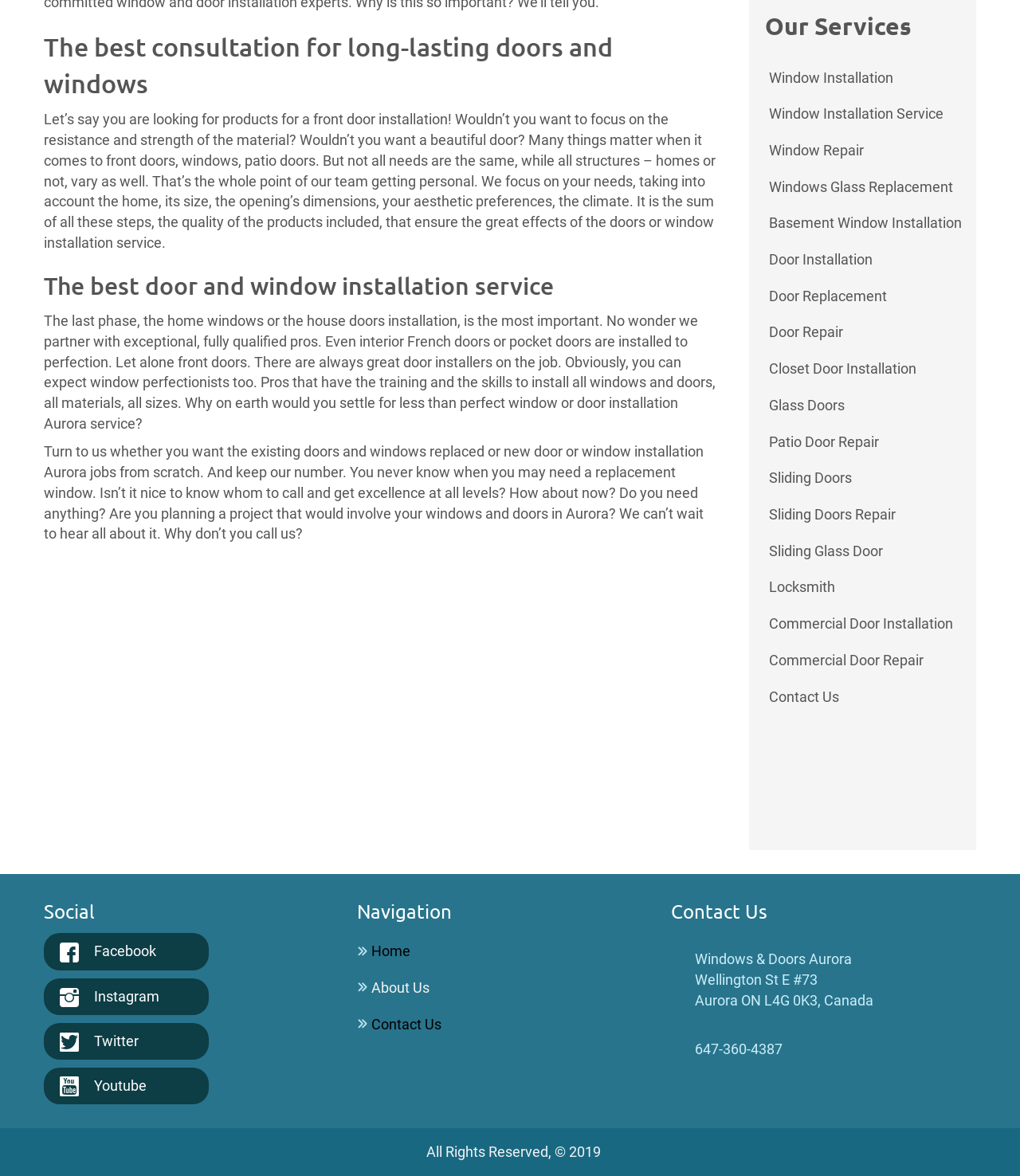Using the element description provided, determine the bounding box coordinates in the format (top-left x, top-left y, bottom-right x, bottom-right y). Ensure that all values are floating point numbers between 0 and 1. Element description: Door Replacement

[0.742, 0.236, 0.881, 0.267]